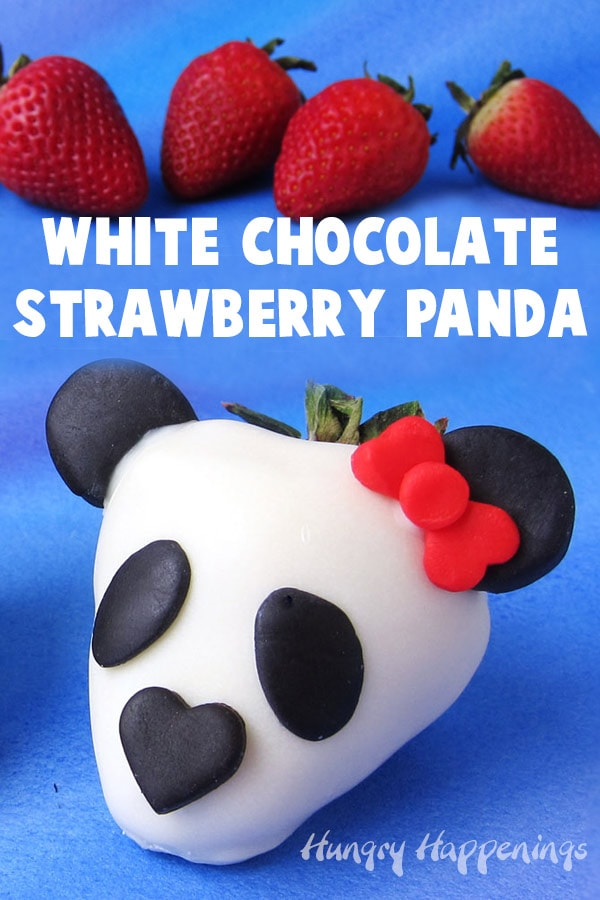Please examine the image and provide a detailed answer to the question: What is on top of the panda's head?

According to the caption, the panda bear has 'a charming red bow perched on top', which suggests that the bow is placed on the panda's head.